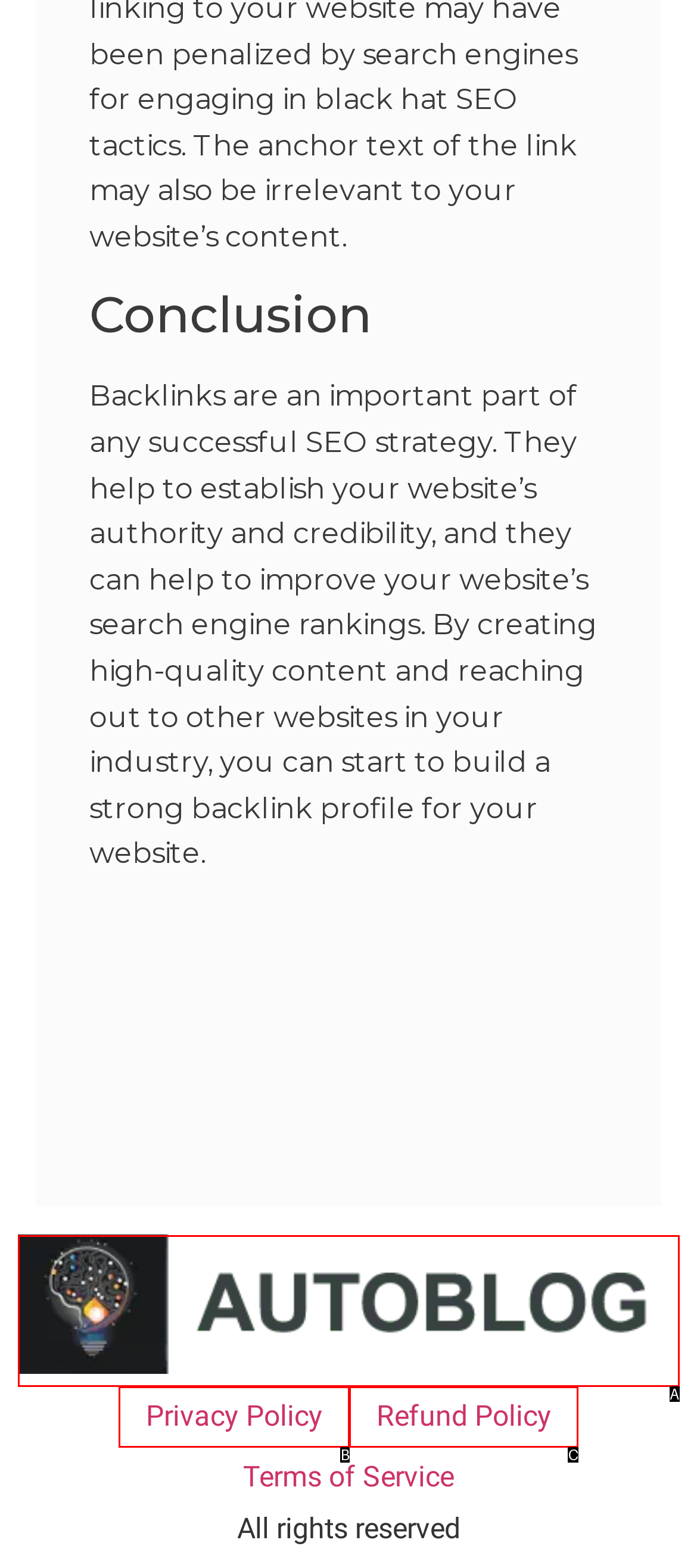Given the description: Refund Policy, identify the HTML element that fits best. Respond with the letter of the correct option from the choices.

C